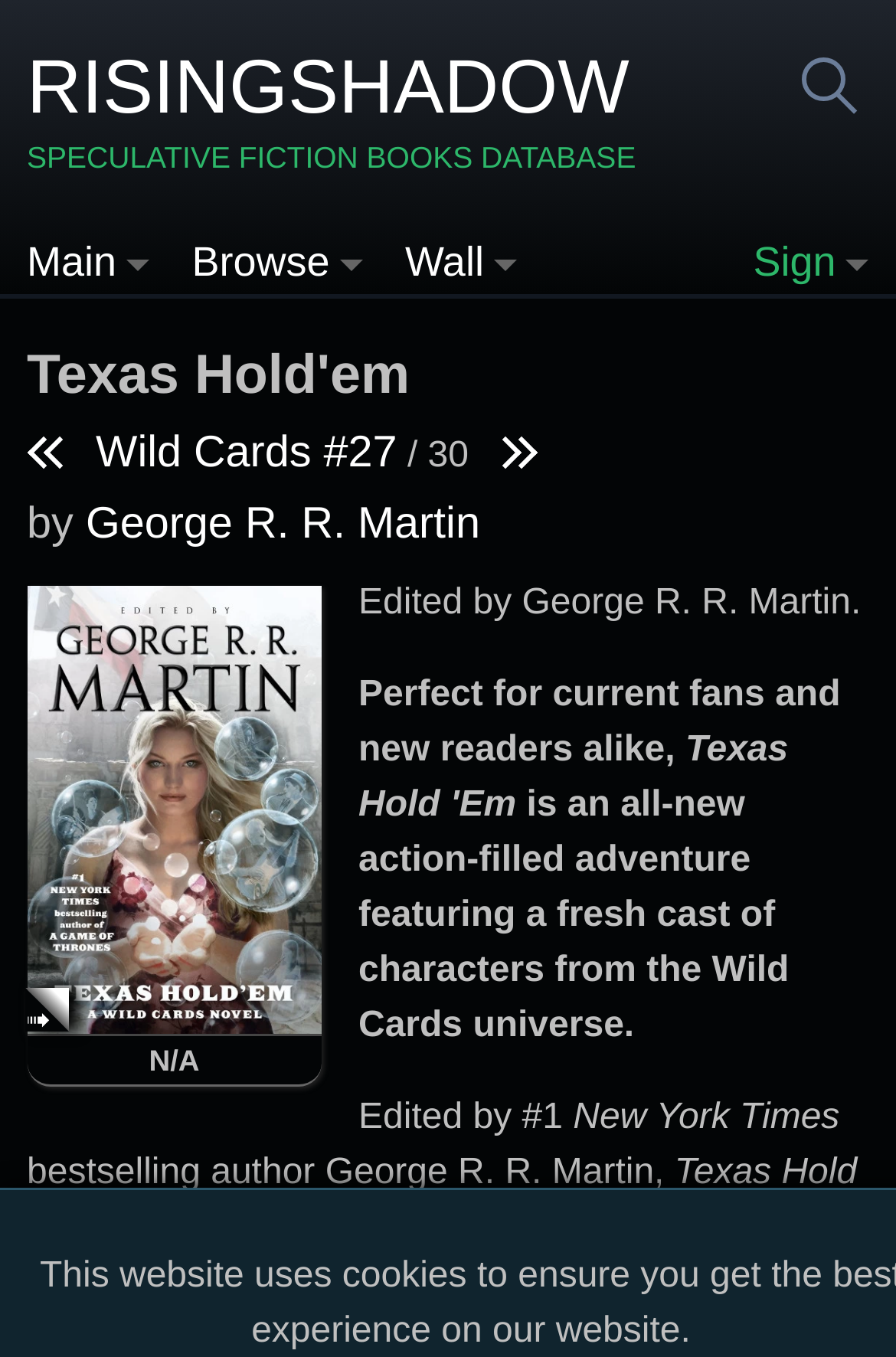Given the element description: "value="Submit"", predict the bounding box coordinates of this UI element. The coordinates must be four float numbers between 0 and 1, given as [left, top, right, bottom].

None